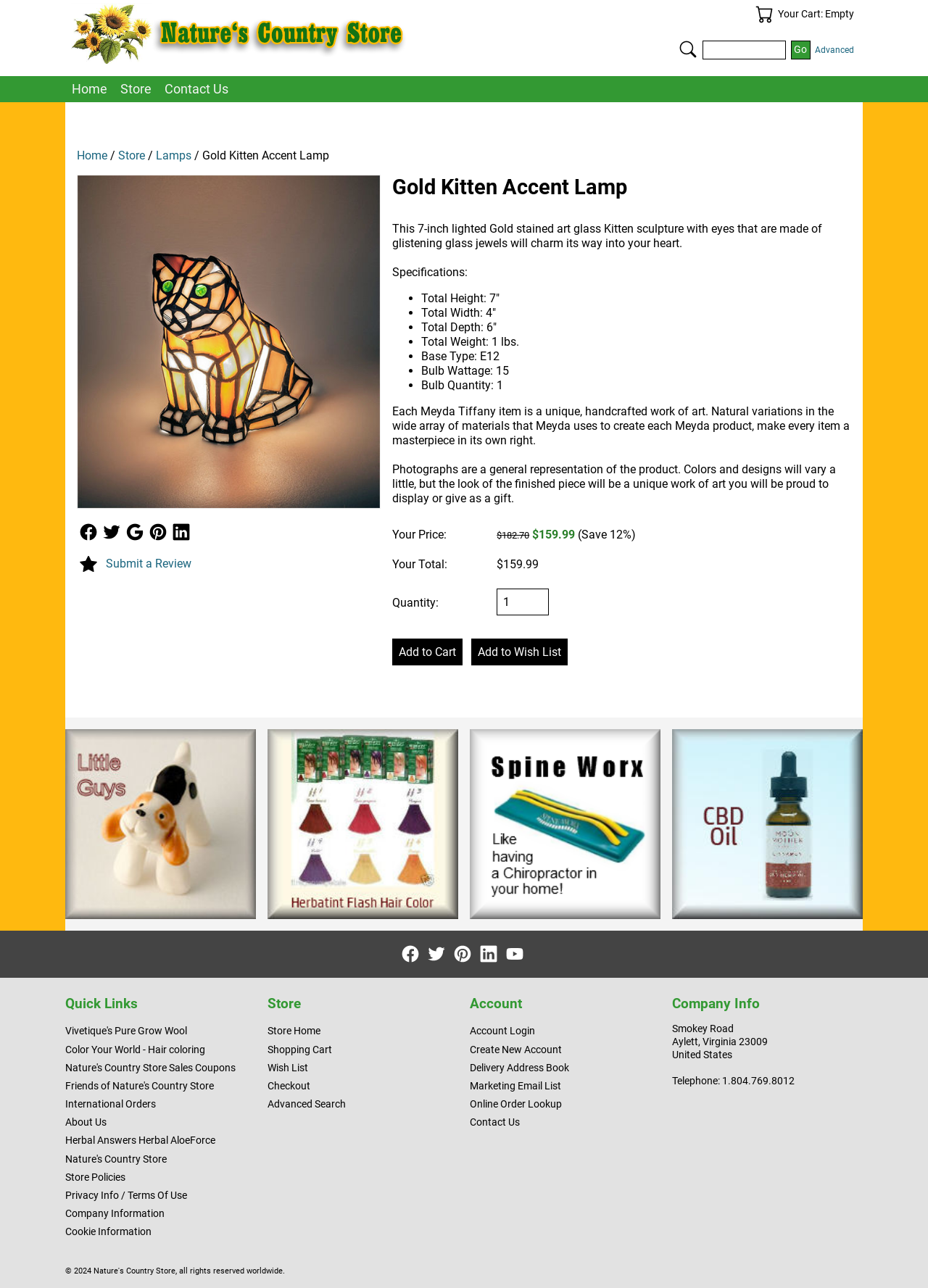Determine the bounding box coordinates of the clickable area required to perform the following instruction: "Follow us on Facebook". The coordinates should be represented as four float numbers between 0 and 1: [left, top, right, bottom].

[0.43, 0.732, 0.455, 0.75]